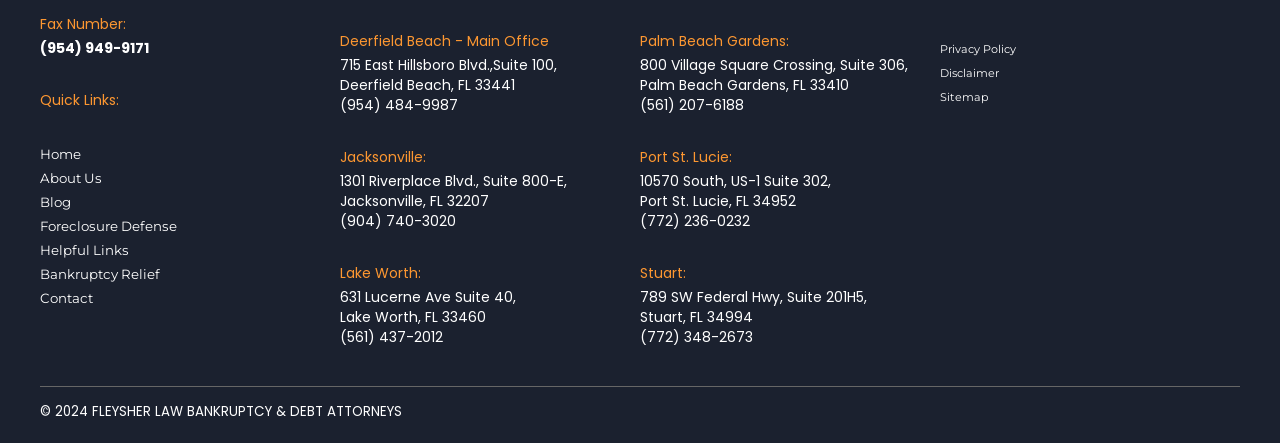Locate the bounding box coordinates of the item that should be clicked to fulfill the instruction: "Click on the 'earnings page' link".

None